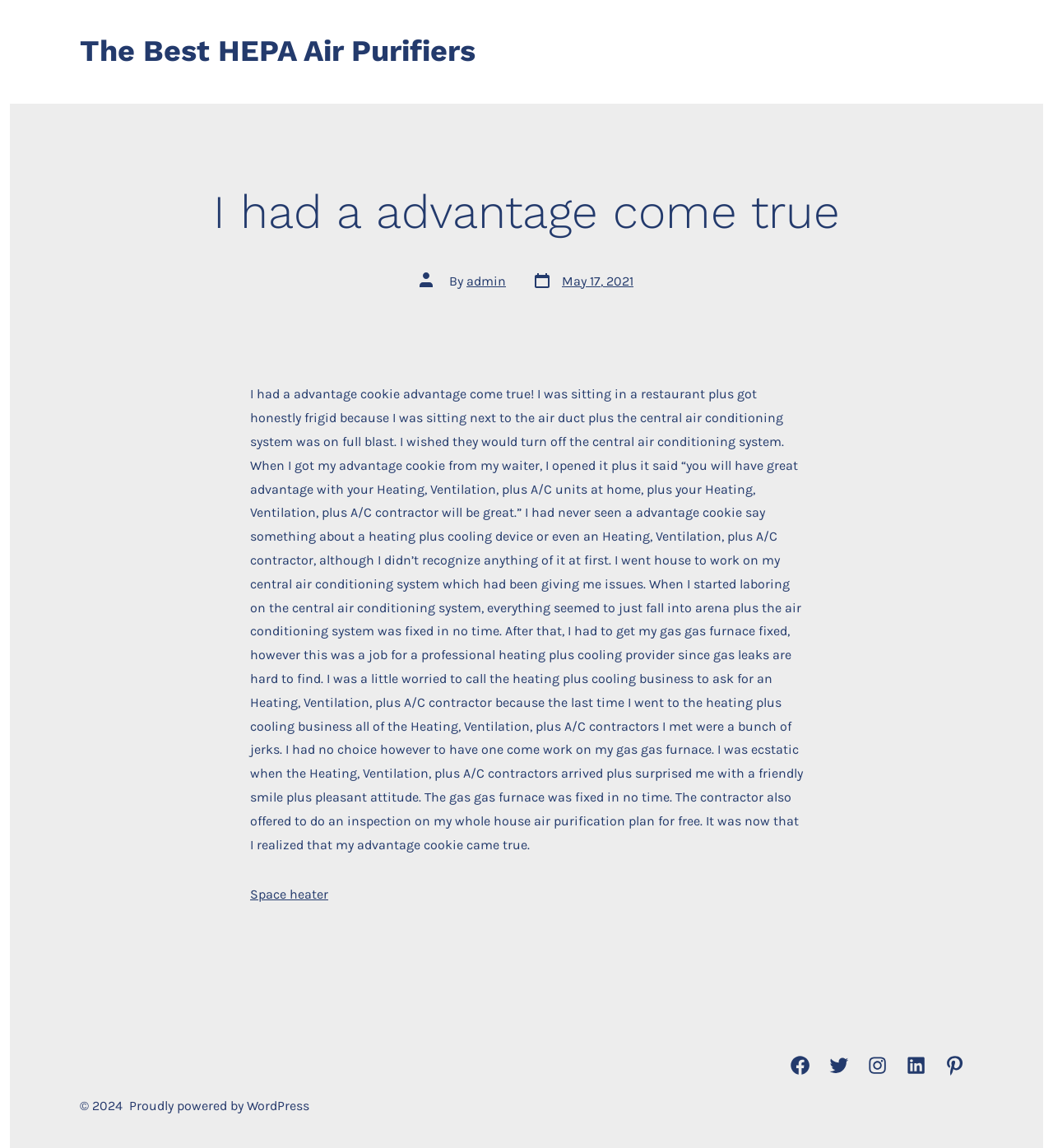Locate the bounding box coordinates of the area that needs to be clicked to fulfill the following instruction: "Visit the Facebook page". The coordinates should be in the format of four float numbers between 0 and 1, namely [left, top, right, bottom].

[0.743, 0.912, 0.777, 0.943]